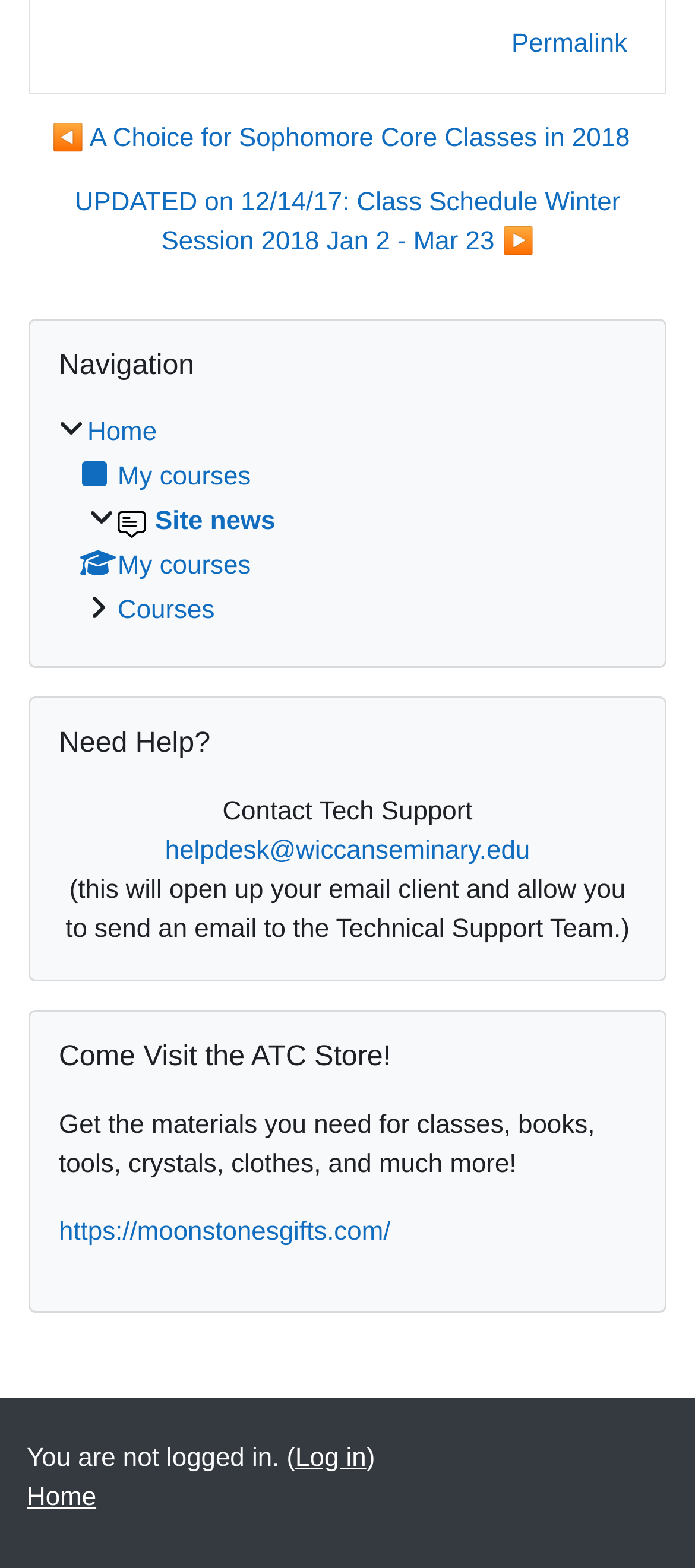Point out the bounding box coordinates of the section to click in order to follow this instruction: "Log in".

[0.425, 0.921, 0.527, 0.939]